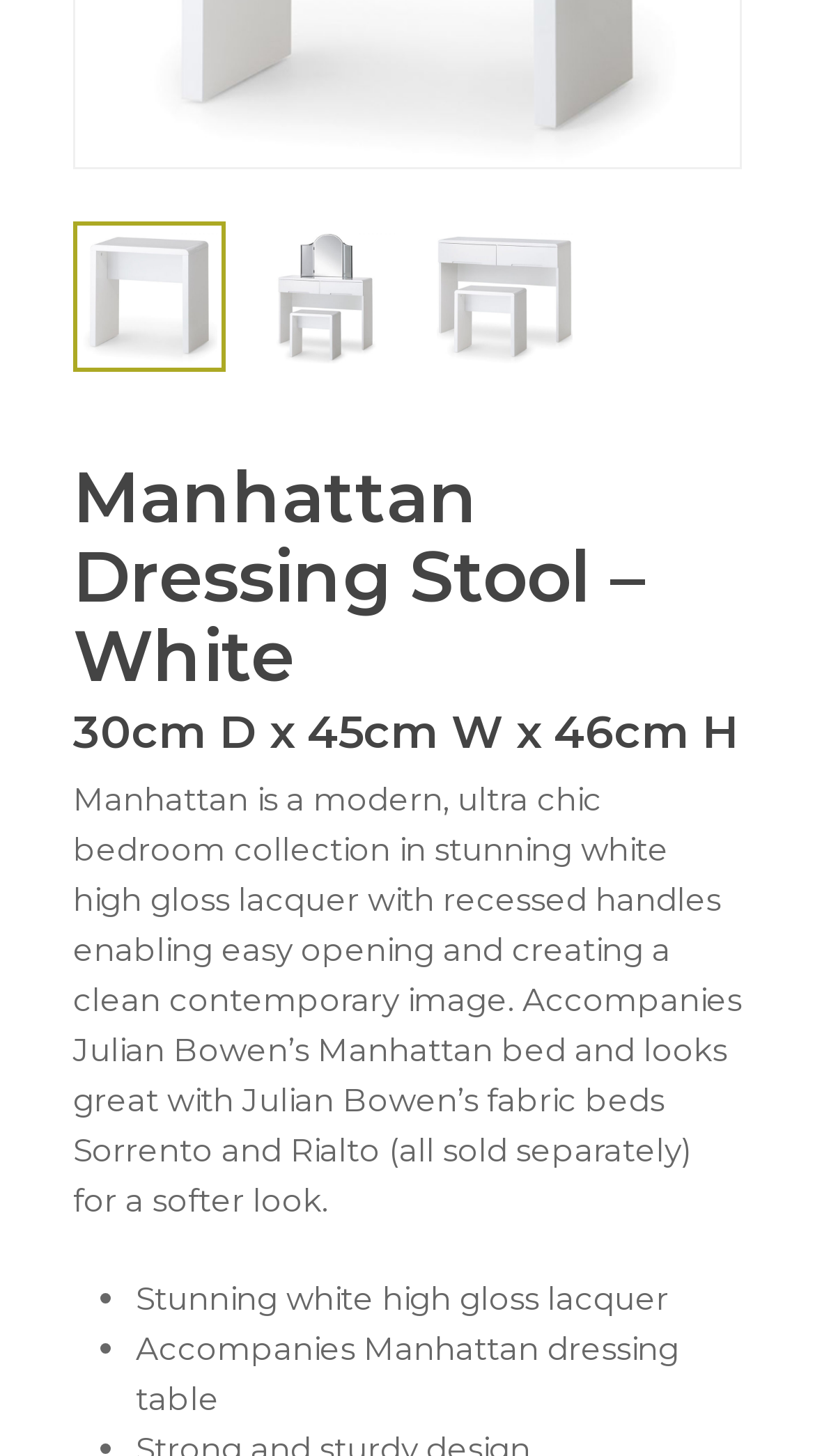Determine the bounding box for the UI element as described: "Bunk Beds". The coordinates should be represented as four float numbers between 0 and 1, formatted as [left, top, right, bottom].

[0.682, 0.065, 0.91, 0.093]